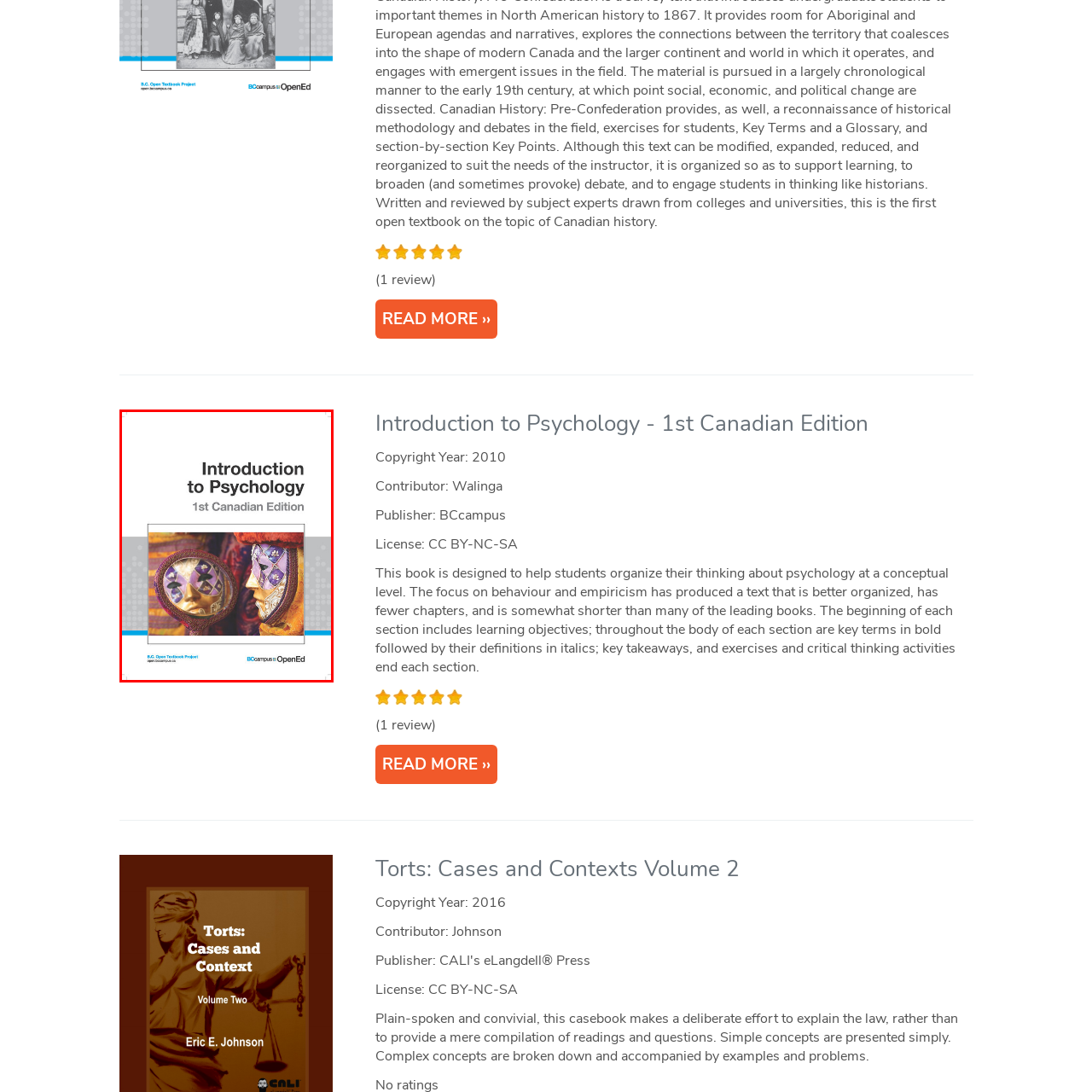Offer a meticulous description of everything depicted in the red-enclosed portion of the image.

The image features the cover of the "Introduction to Psychology - 1st Canadian Edition." This educational textbook includes striking visuals that depict two masked figures, emphasizing a theme of exploration and inquiry into the concepts of psychology. The title is prominently displayed at the top in bold lettering, complemented by the subtitle that indicates its status as the first Canadian edition. The publication is part of the BC Open Textbook Project, underscoring its accessibility for students and educators. The overall design reflects a modern and inviting approach to the study of psychology, tailored for learners seeking a comprehensive understanding of the subject.